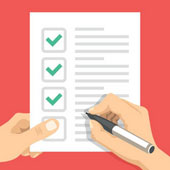What is the dominant color of the background?
Could you please answer the question thoroughly and with as much detail as possible?

The vibrant red background enhances the focus on the checklist, making it a striking visual representation of thoroughness and attention to detail in home improvement projects.